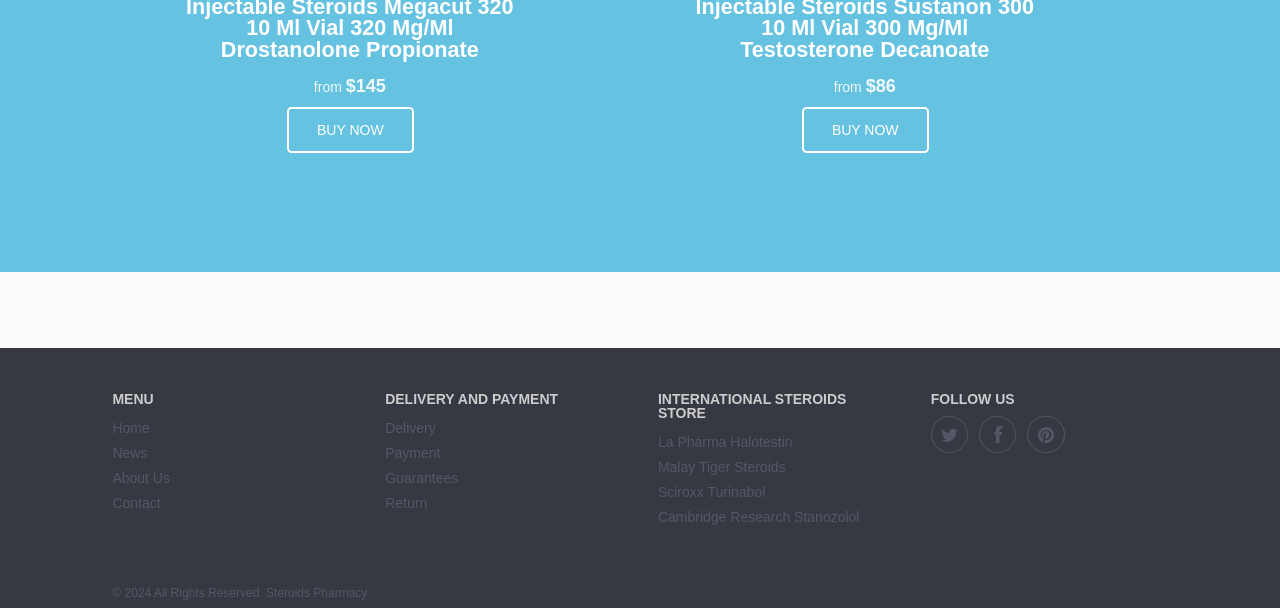Pinpoint the bounding box coordinates of the clickable element to carry out the following instruction: "Visit Steroids Pharmacy website."

[0.208, 0.963, 0.287, 0.986]